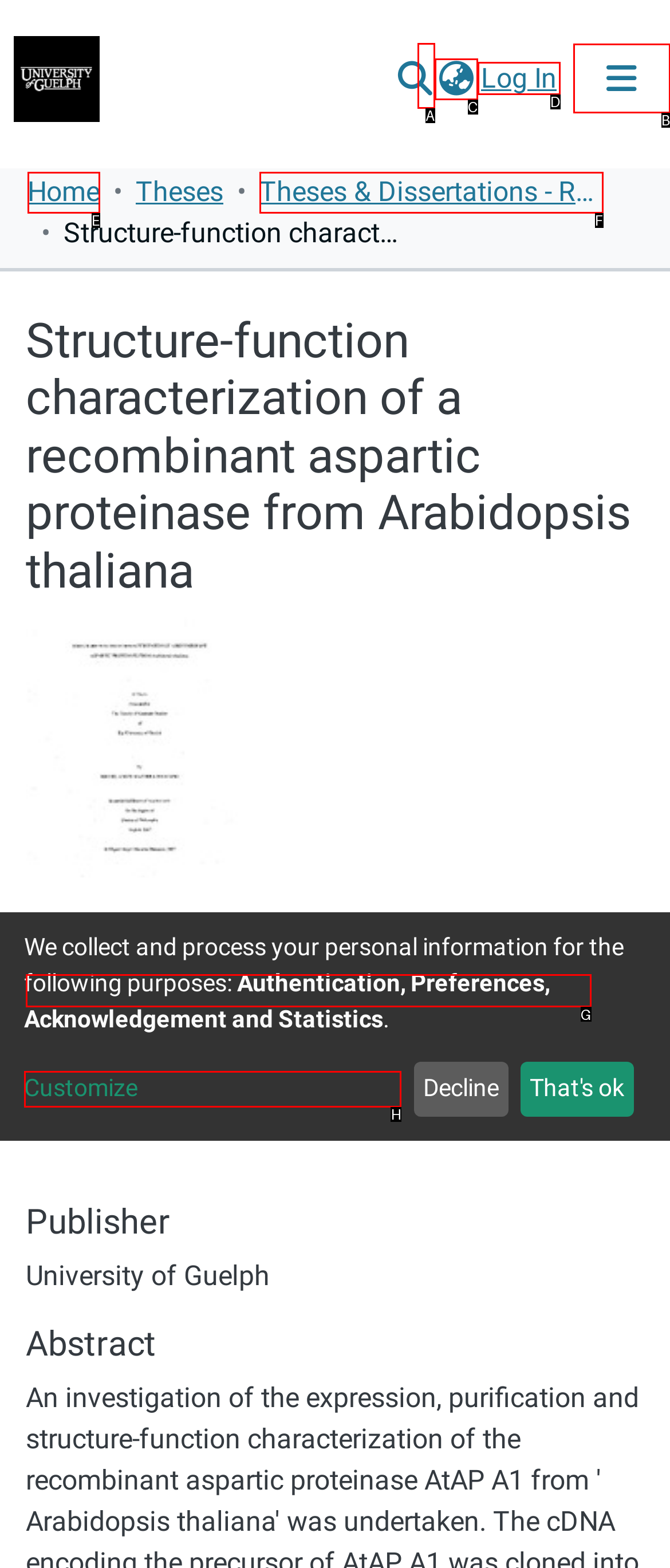Please indicate which option's letter corresponds to the task: view June 2021 by examining the highlighted elements in the screenshot.

None